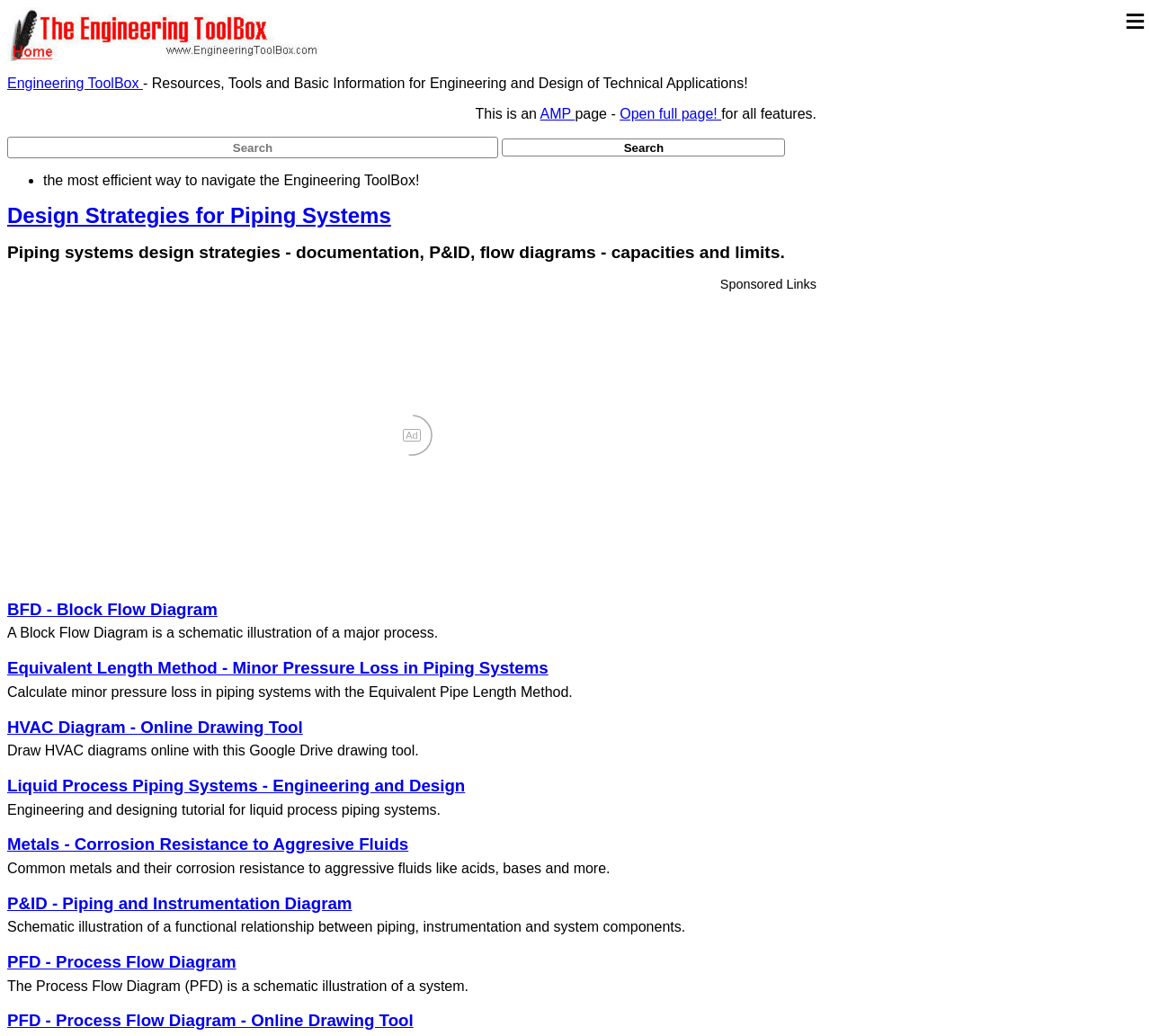Given the element description "name="q" placeholder="Search"" in the screenshot, predict the bounding box coordinates of that UI element.

[0.006, 0.132, 0.433, 0.153]